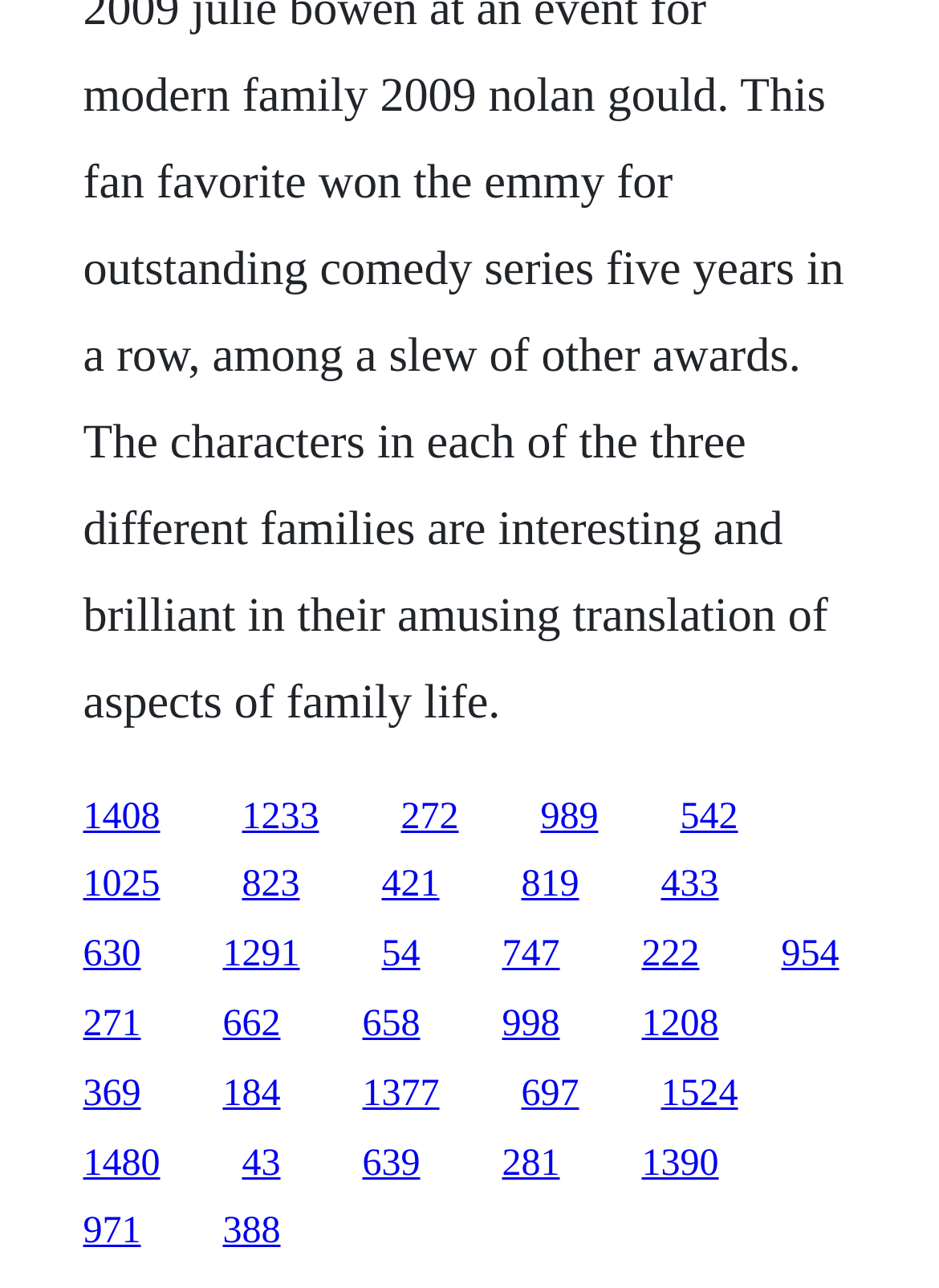Find the bounding box coordinates of the clickable element required to execute the following instruction: "Go to Home". Provide the coordinates as four float numbers between 0 and 1, i.e., [left, top, right, bottom].

None